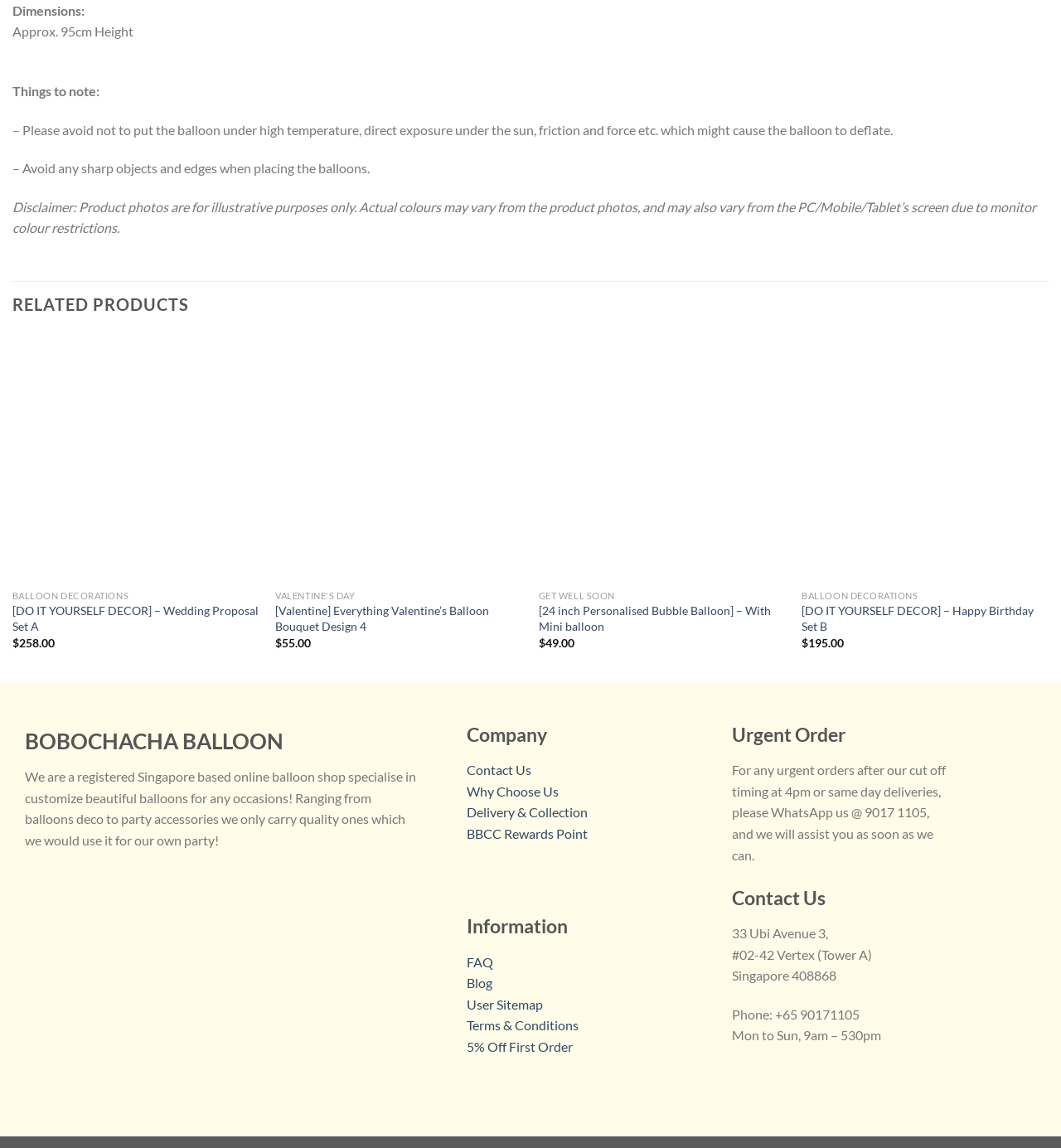What is the price of the 'DO IT YOURSELF DECOR - Wedding Proposal Set A'? Using the information from the screenshot, answer with a single word or phrase.

$258.00